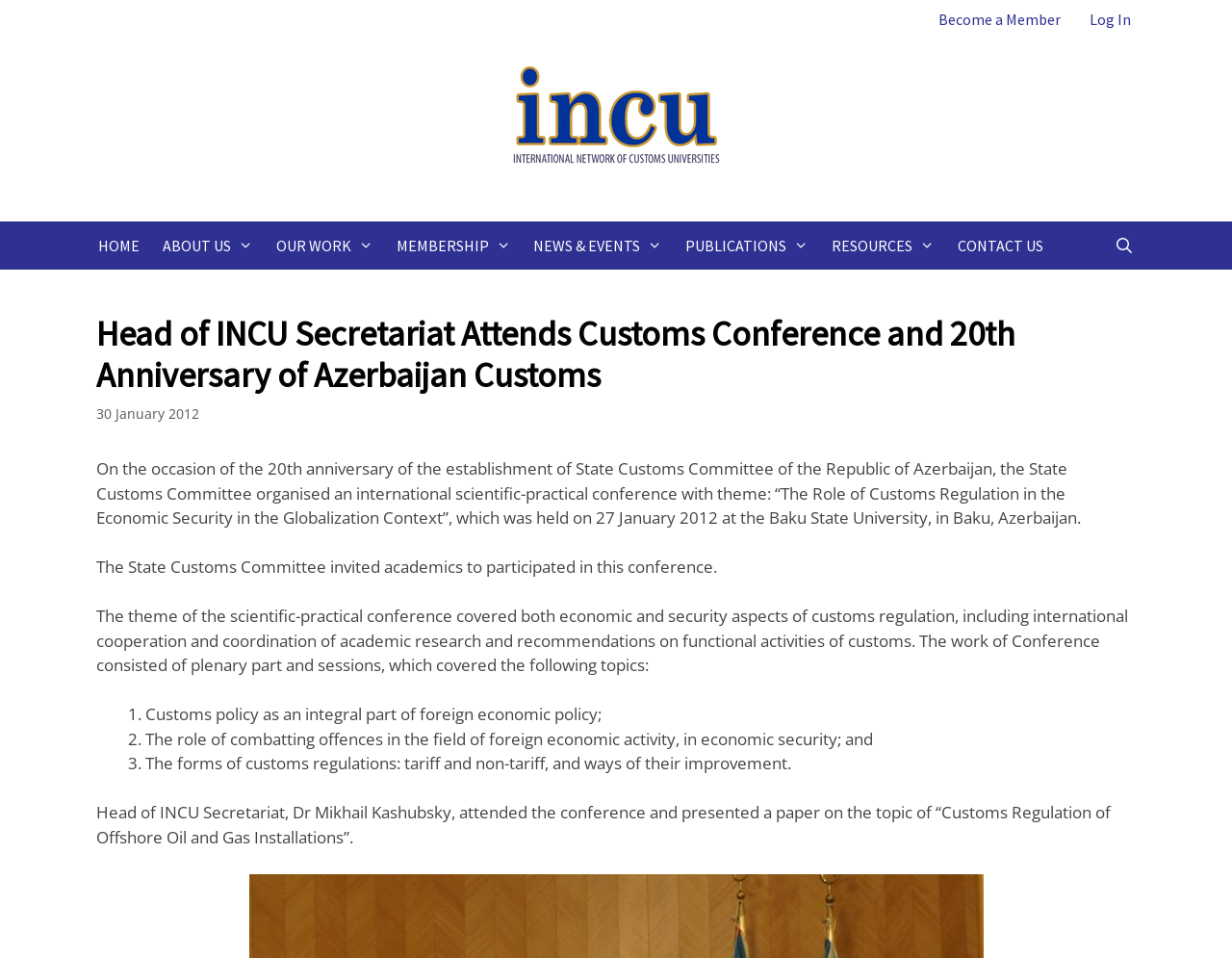Determine the bounding box coordinates for the HTML element described here: "About Us".

[0.123, 0.231, 0.215, 0.281]